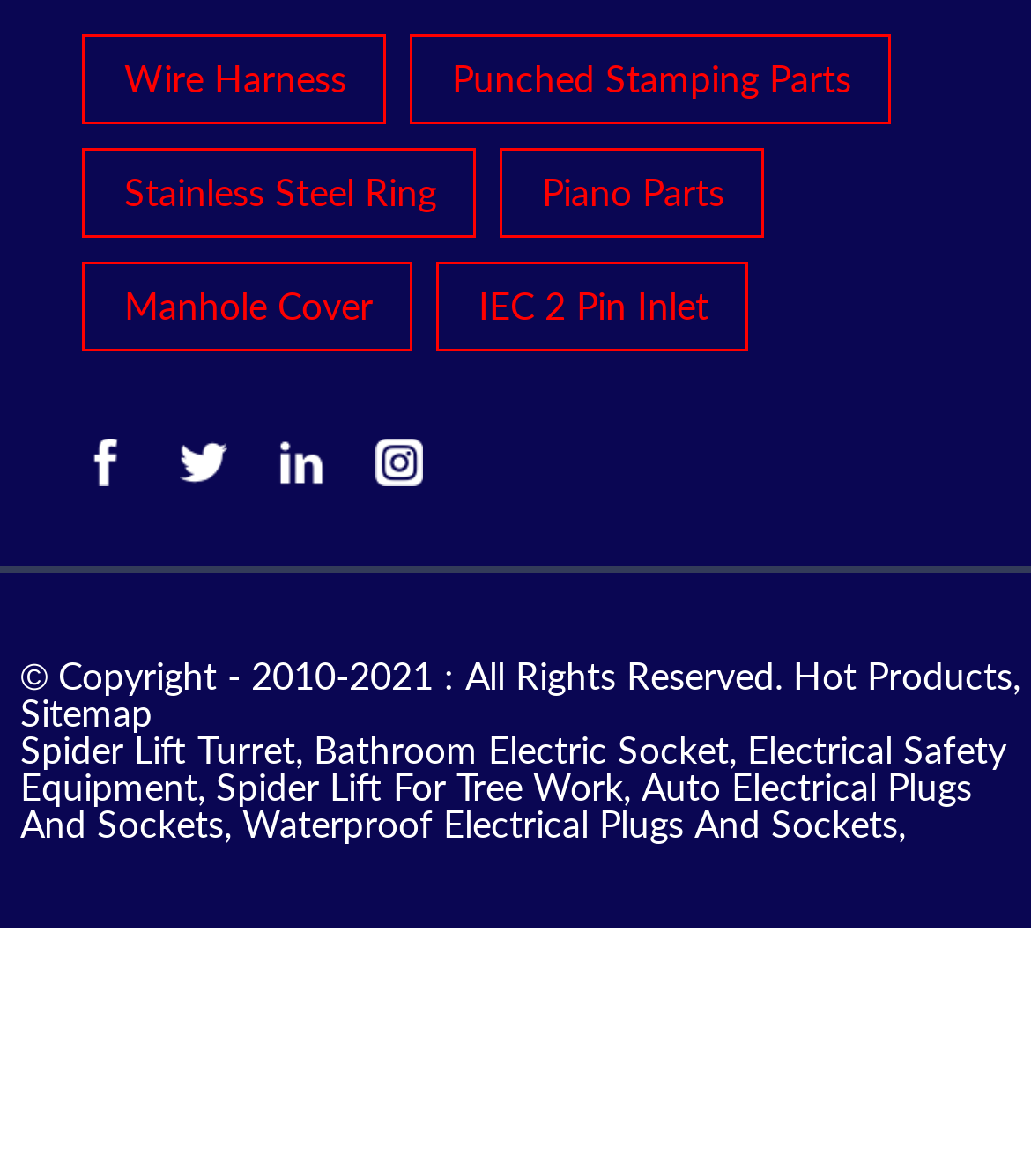Identify the bounding box coordinates of the region that needs to be clicked to carry out this instruction: "Read chapter 1". Provide these coordinates as four float numbers ranging from 0 to 1, i.e., [left, top, right, bottom].

None